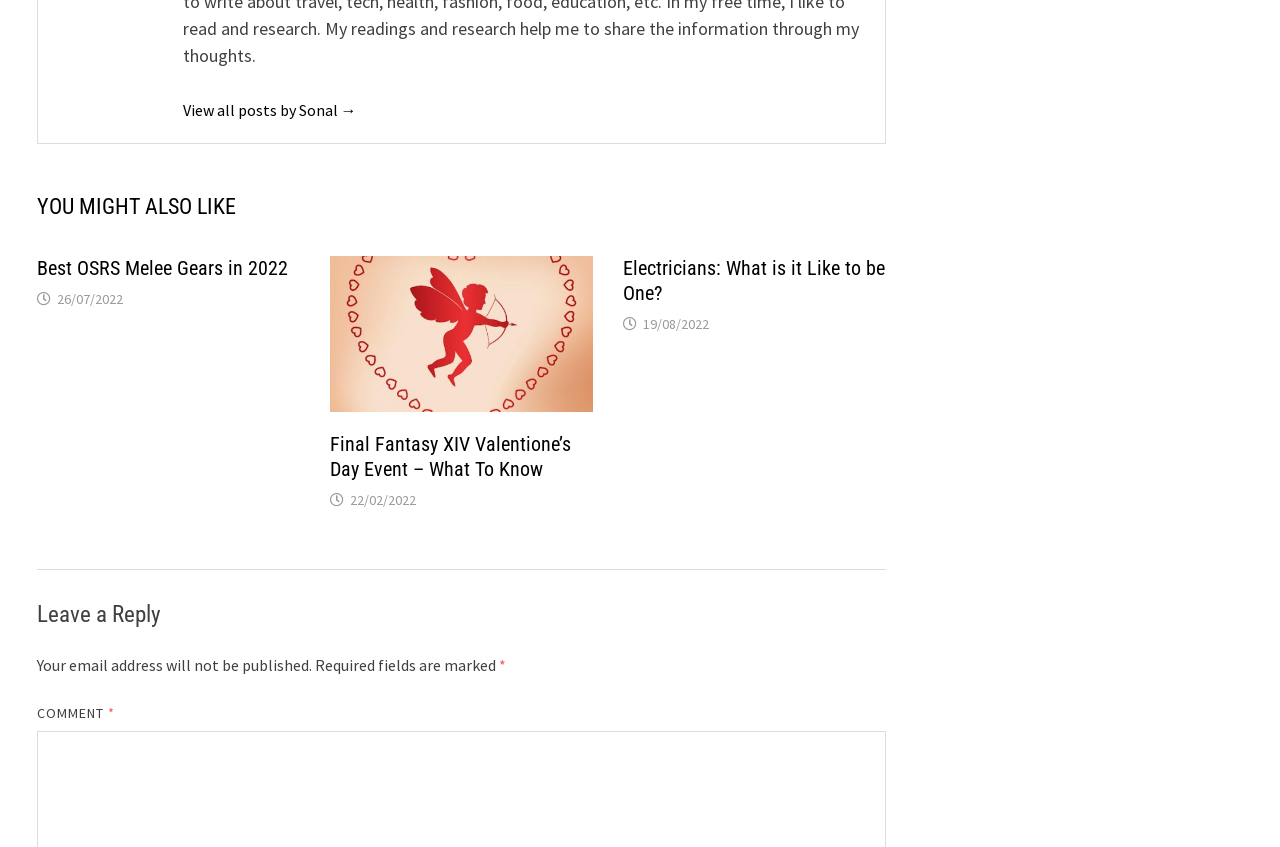Determine the bounding box coordinates for the UI element with the following description: "22/02/2022". The coordinates should be four float numbers between 0 and 1, represented as [left, top, right, bottom].

[0.273, 0.58, 0.325, 0.601]